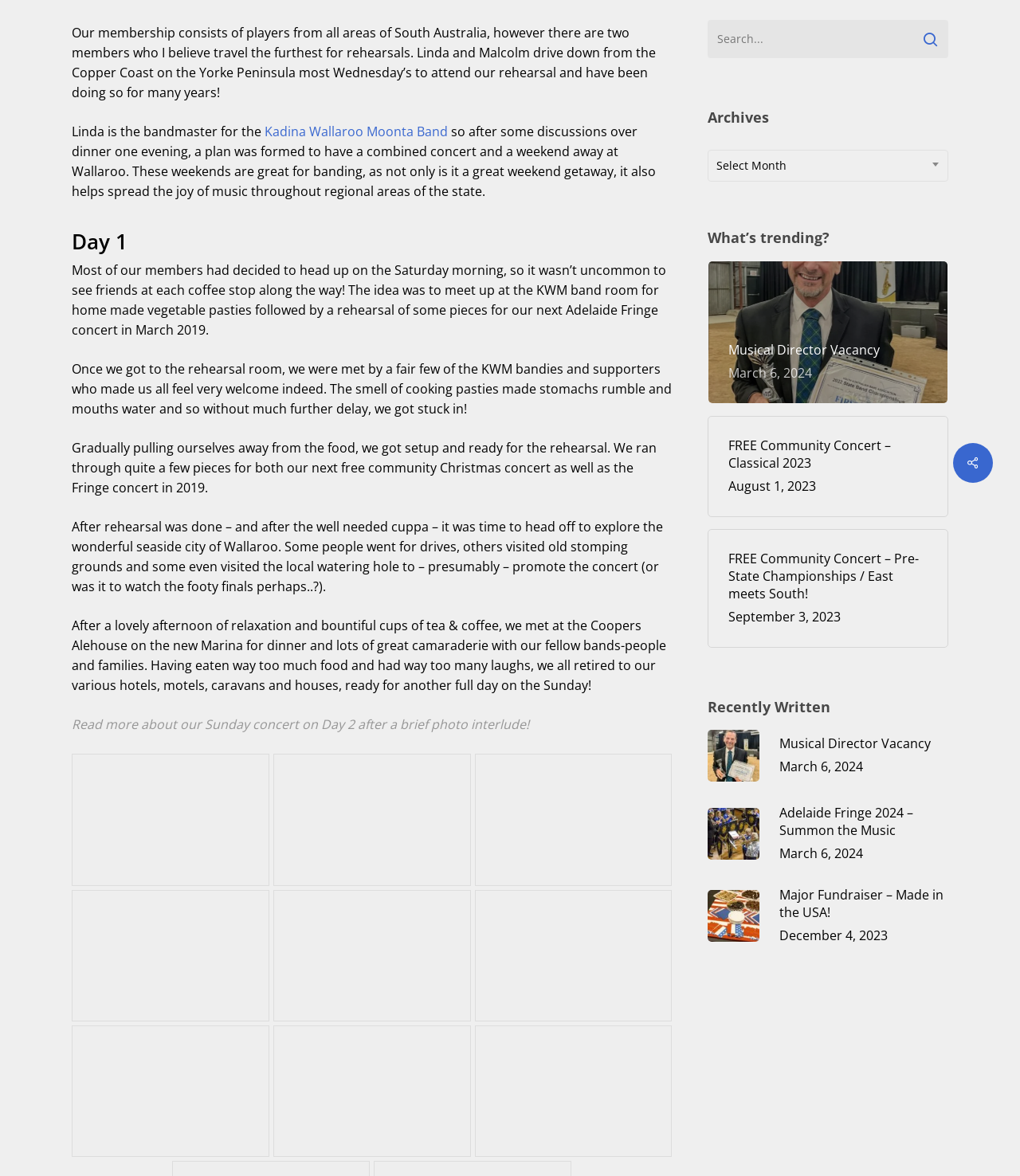Locate the UI element described by Kadina Wallaroo Moonta Band and provide its bounding box coordinates. Use the format (top-left x, top-left y, bottom-right x, bottom-right y) with all values as floating point numbers between 0 and 1.

[0.259, 0.104, 0.439, 0.119]